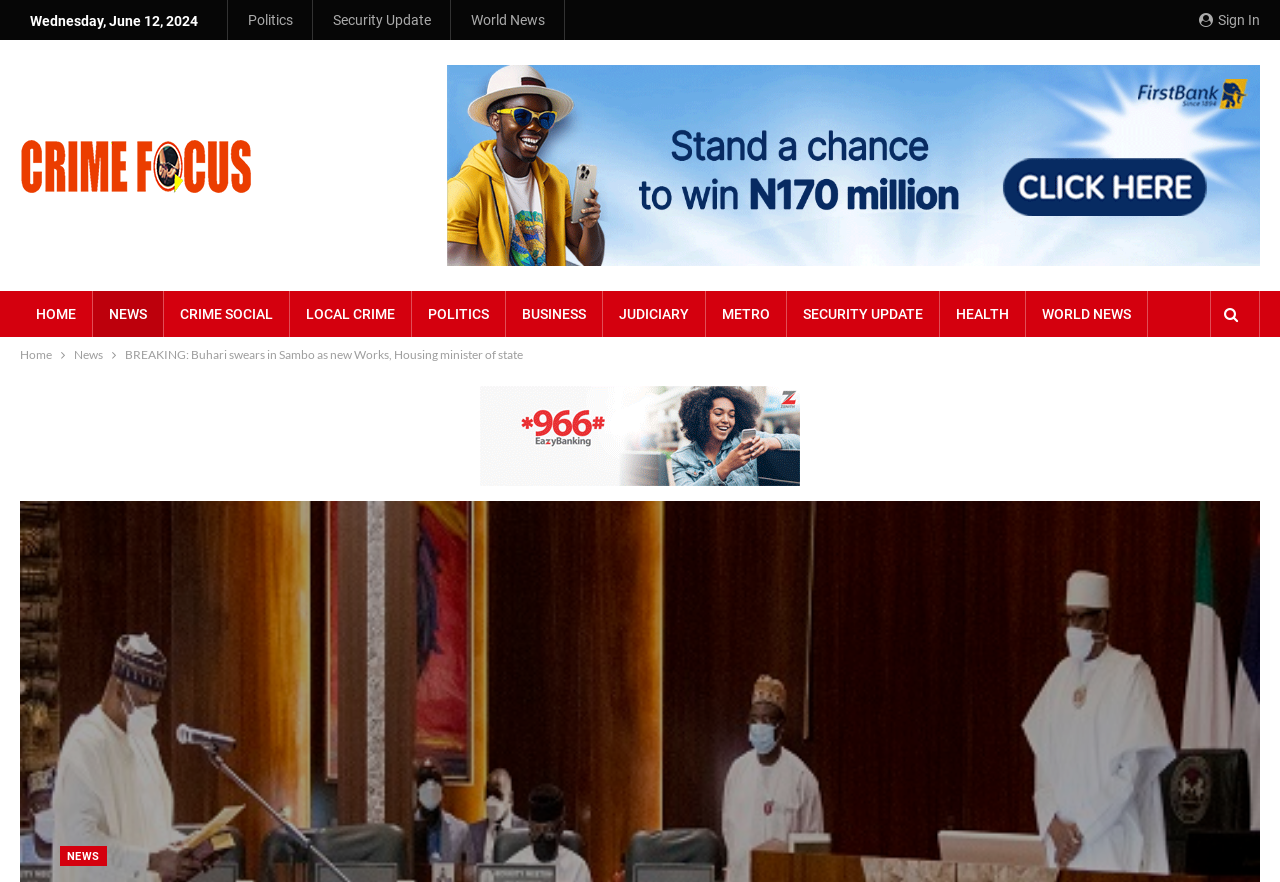Refer to the image and provide a thorough answer to this question:
What is the date displayed on the webpage?

I found the date by looking at the StaticText element with the text 'Wednesday, June 12, 2024' which has a bounding box coordinate of [0.023, 0.015, 0.155, 0.033]. This element is located near the top of the webpage, indicating that it is a date display.